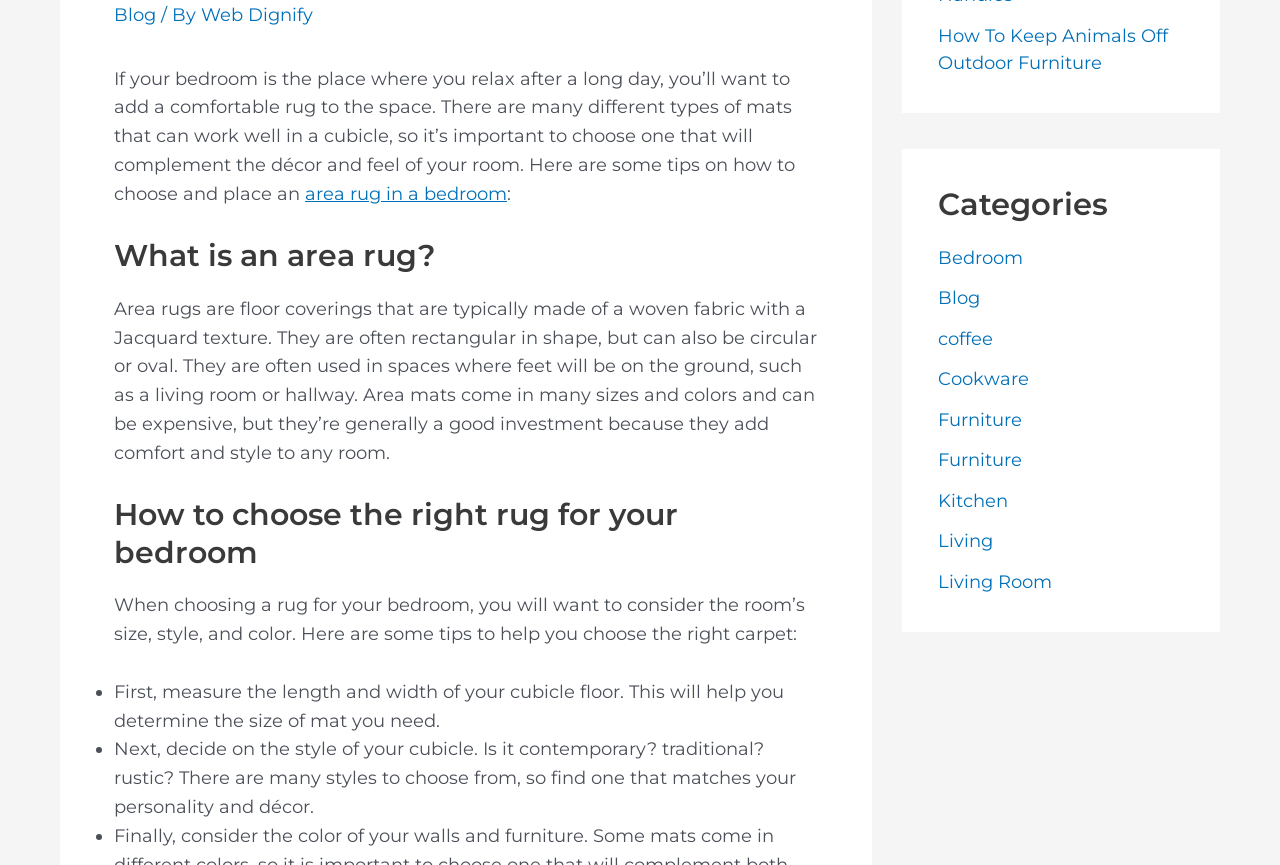Based on the element description "Living", predict the bounding box coordinates of the UI element.

[0.733, 0.613, 0.776, 0.638]